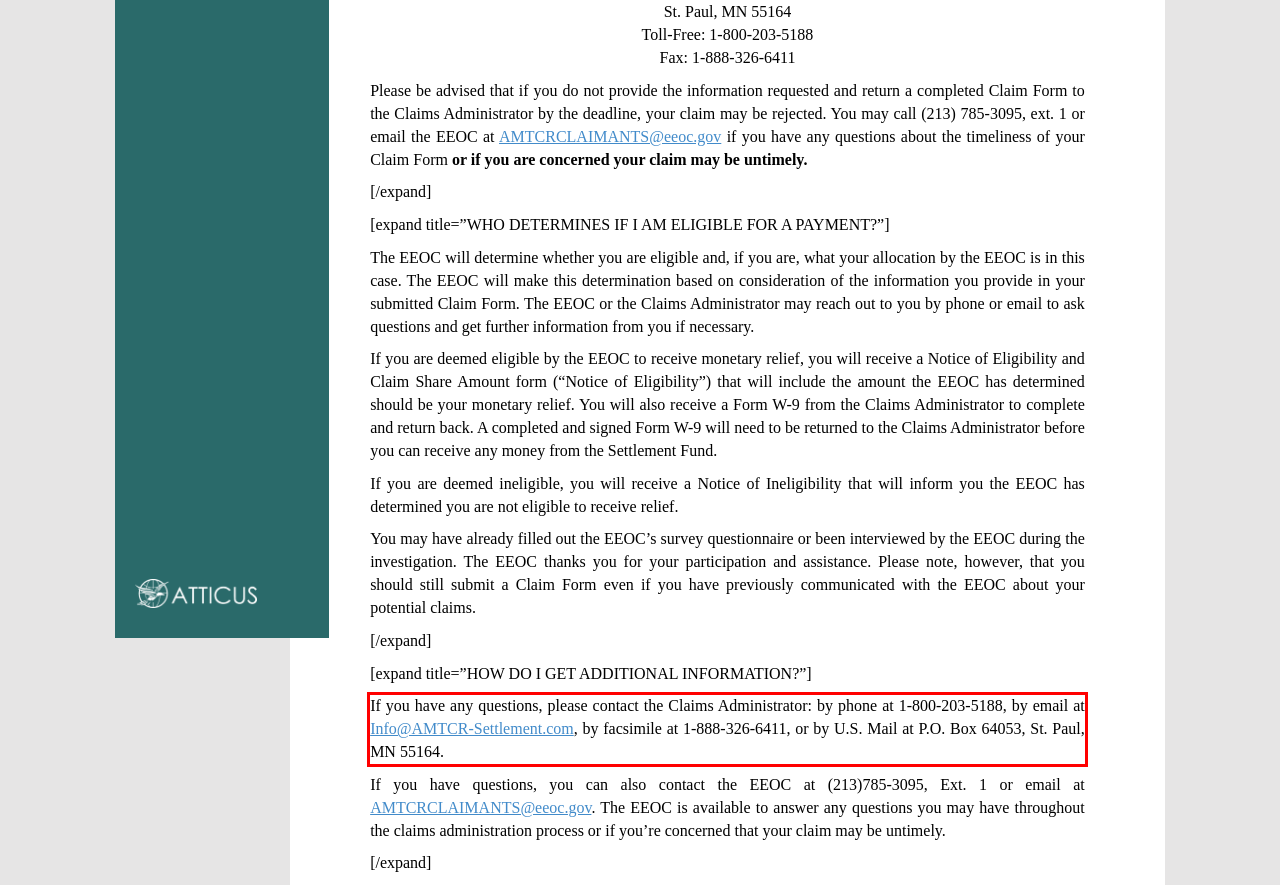Extract and provide the text found inside the red rectangle in the screenshot of the webpage.

If you have any questions, please contact the Claims Administrator: by phone at 1-800-203-5188, by email at Info@AMTCR-Settlement.com, by facsimile at 1-888-326-6411, or by U.S. Mail at P.O. Box 64053, St. Paul, MN 55164.